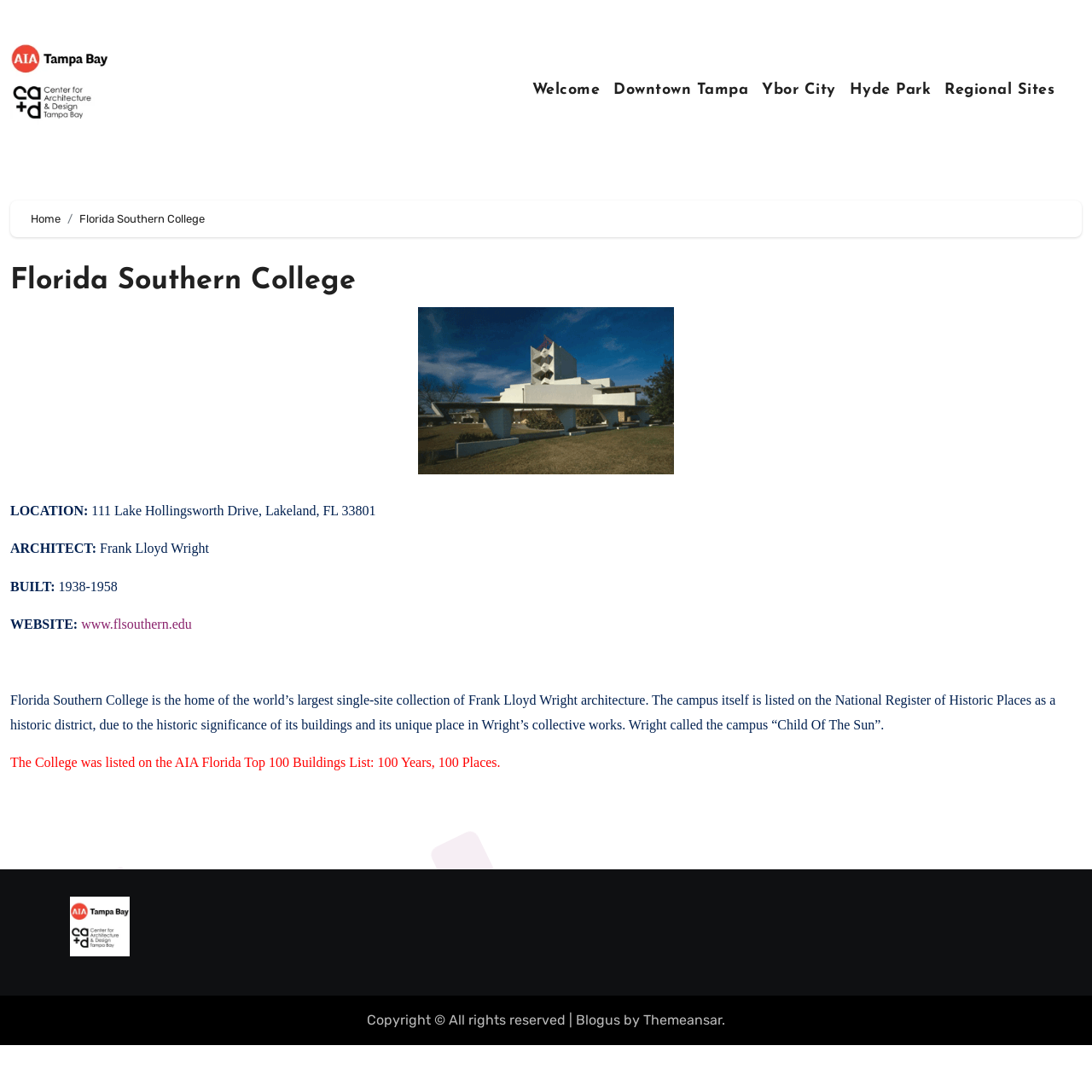Using details from the image, please answer the following question comprehensively:
What is the name of the historic district listed on the National Register of Historic Places?

I found the name of the historic district by reading the static text element that describes the campus as a historic district listed on the National Register of Historic Places.